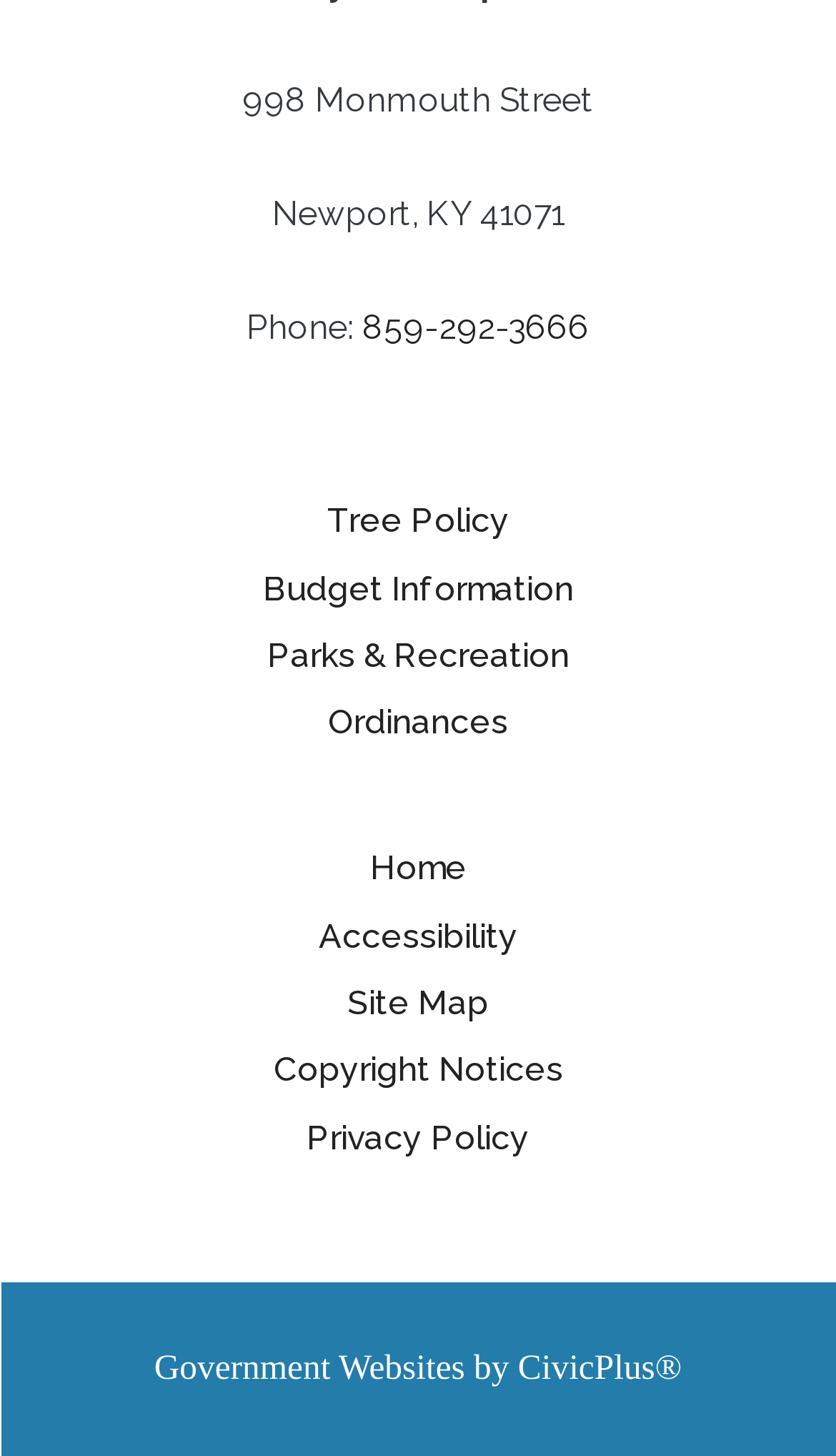Determine the bounding box coordinates of the target area to click to execute the following instruction: "subscribe to EC newsletter."

None